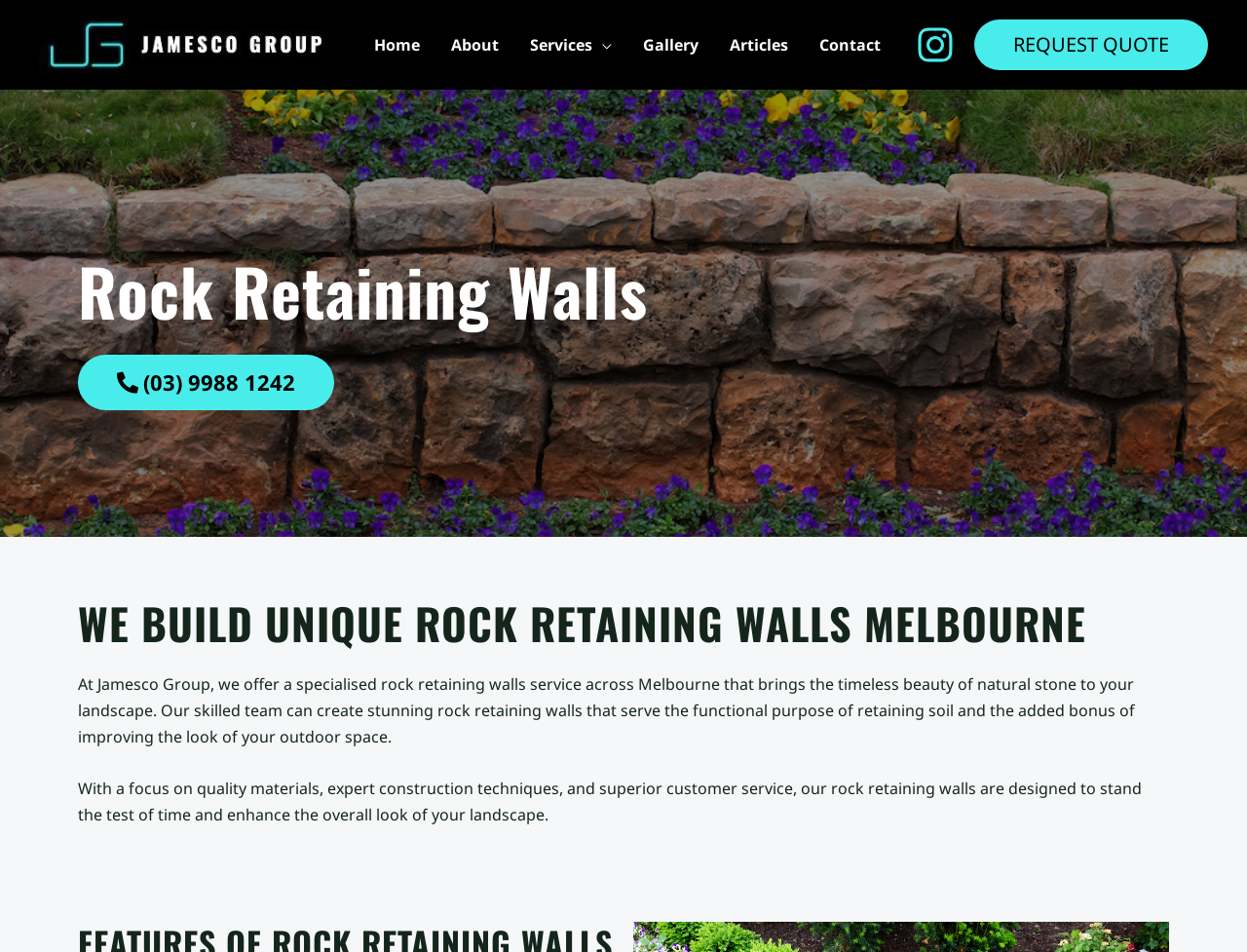Please find the bounding box coordinates of the element's region to be clicked to carry out this instruction: "Navigate to the Home page".

[0.288, 0.011, 0.349, 0.083]